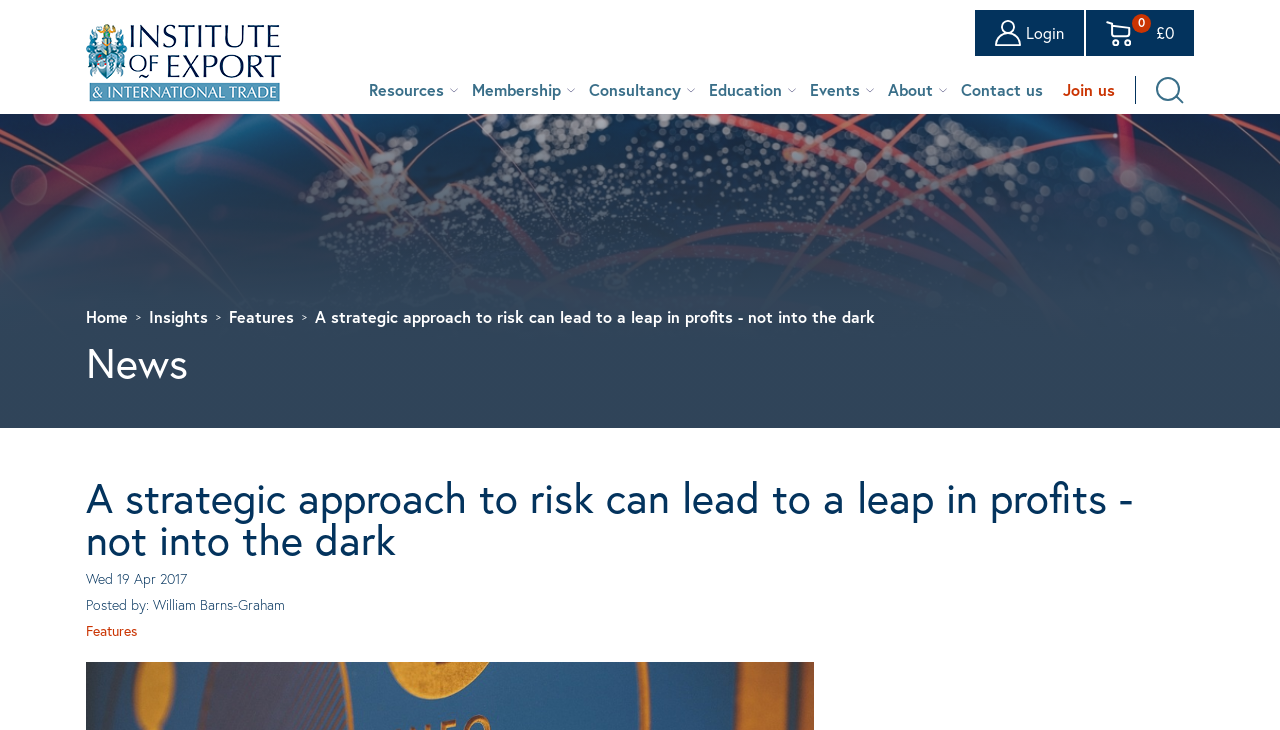Could you determine the bounding box coordinates of the clickable element to complete the instruction: "Check Payment methods"? Provide the coordinates as four float numbers between 0 and 1, i.e., [left, top, right, bottom].

None